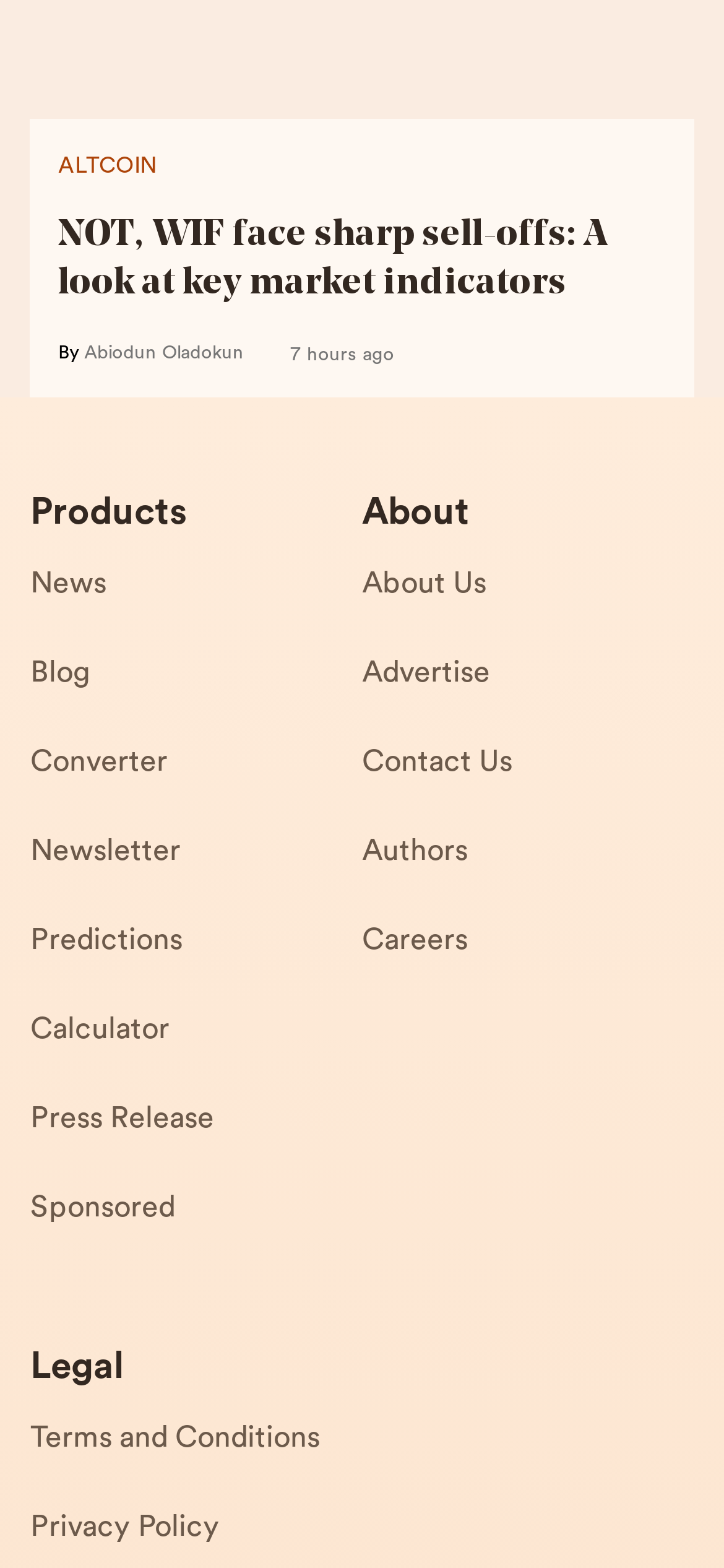Please predict the bounding box coordinates of the element's region where a click is necessary to complete the following instruction: "Check the Terms and Conditions". The coordinates should be represented by four float numbers between 0 and 1, i.e., [left, top, right, bottom].

[0.042, 0.9, 0.5, 0.957]